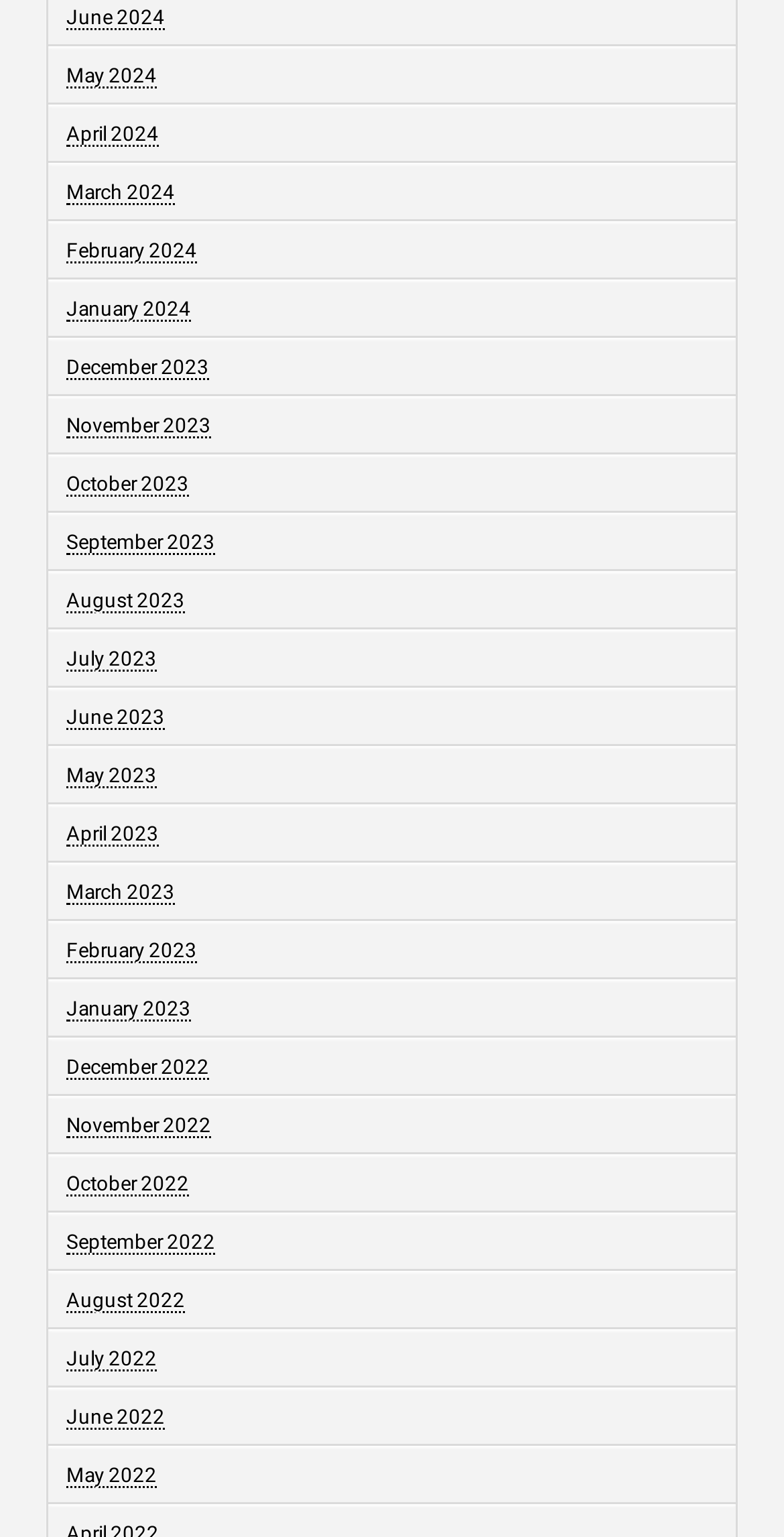Provide the bounding box coordinates of the HTML element described as: "March 2024". The bounding box coordinates should be four float numbers between 0 and 1, i.e., [left, top, right, bottom].

None